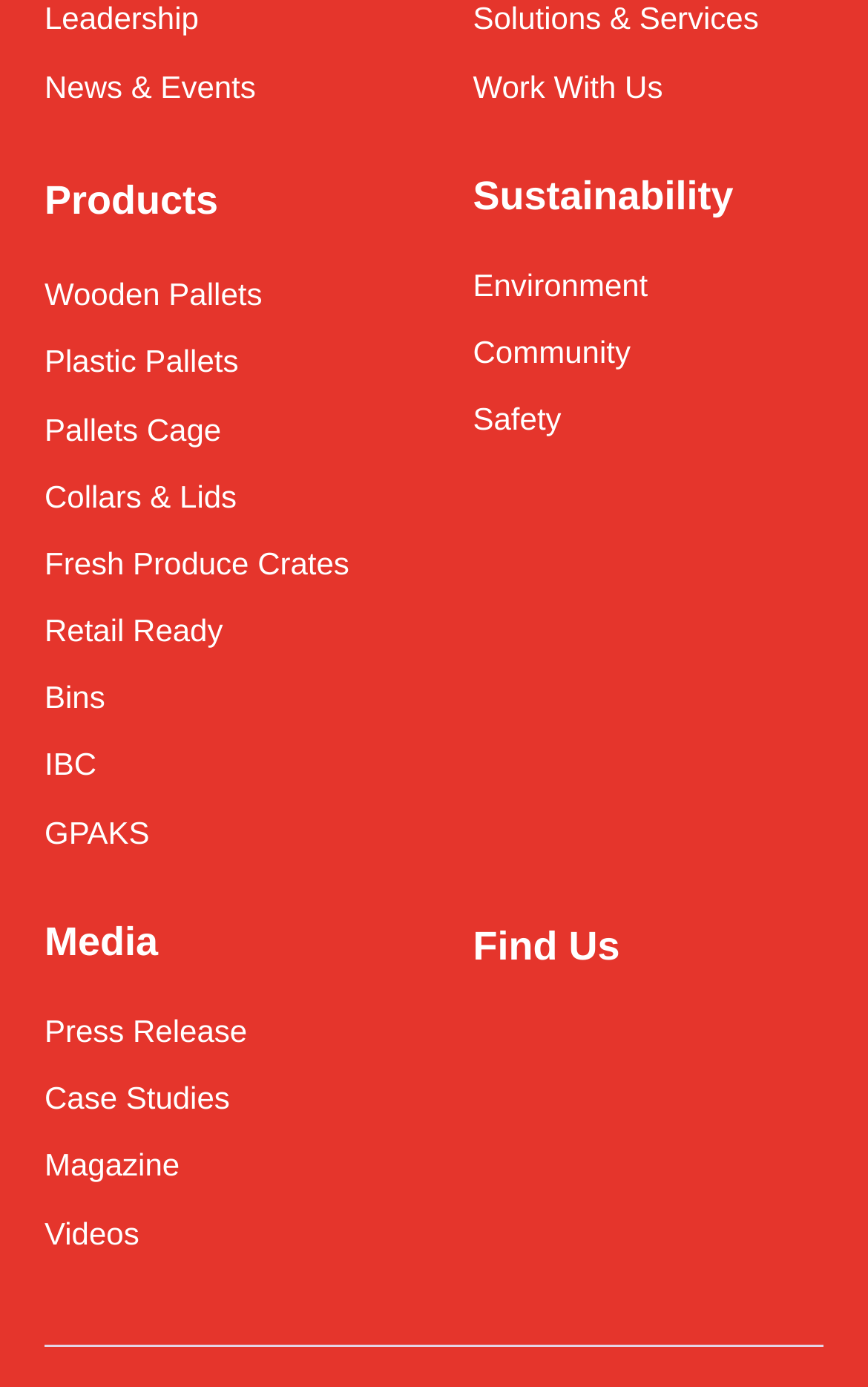Extract the bounding box coordinates of the UI element described by: "Fresh Produce Crates". The coordinates should include four float numbers ranging from 0 to 1, e.g., [left, top, right, bottom].

[0.051, 0.392, 0.402, 0.421]